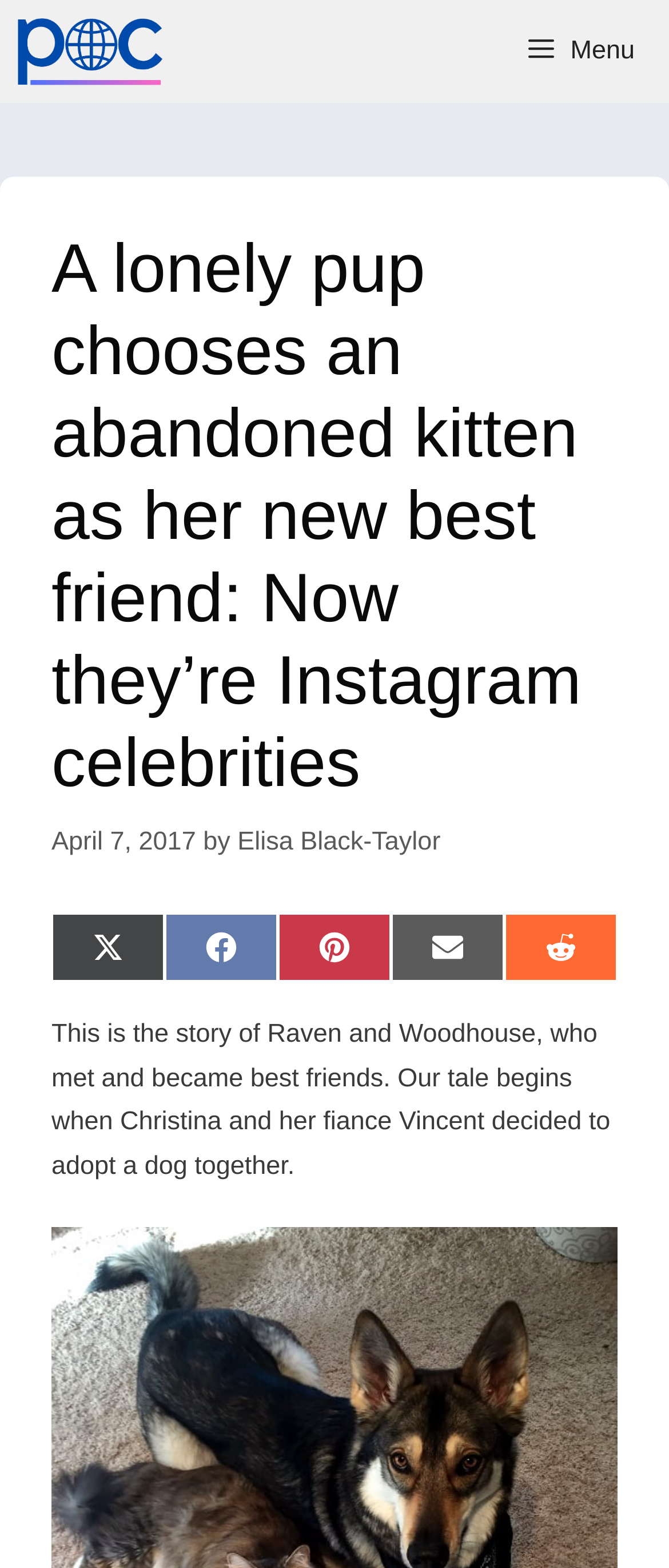Please respond to the question with a concise word or phrase:
What is the date of the article?

April 7, 2017